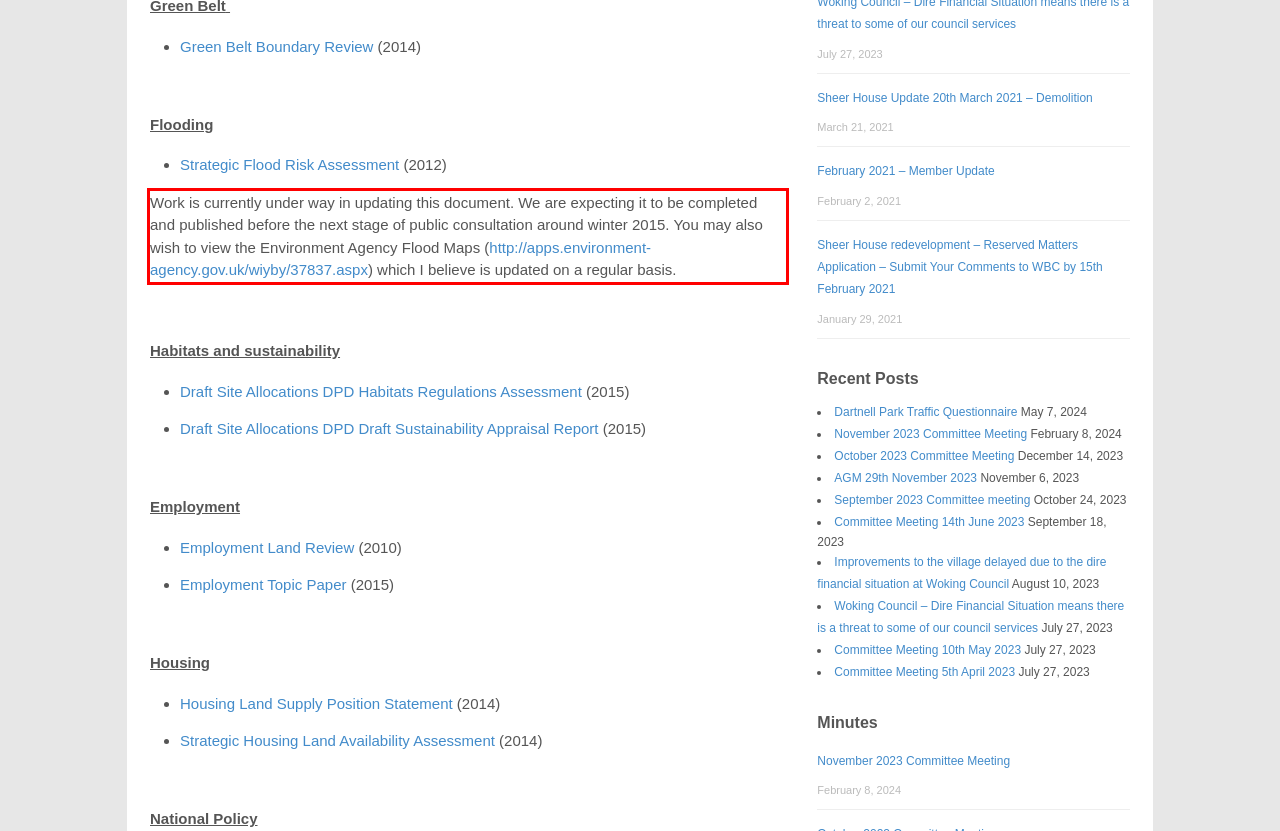You are presented with a webpage screenshot featuring a red bounding box. Perform OCR on the text inside the red bounding box and extract the content.

Work is currently under way in updating this document. We are expecting it to be completed and published before the next stage of public consultation around winter 2015. You may also wish to view the Environment Agency Flood Maps (http://apps.environment-agency.gov.uk/wiyby/37837.aspx) which I believe is updated on a regular basis.